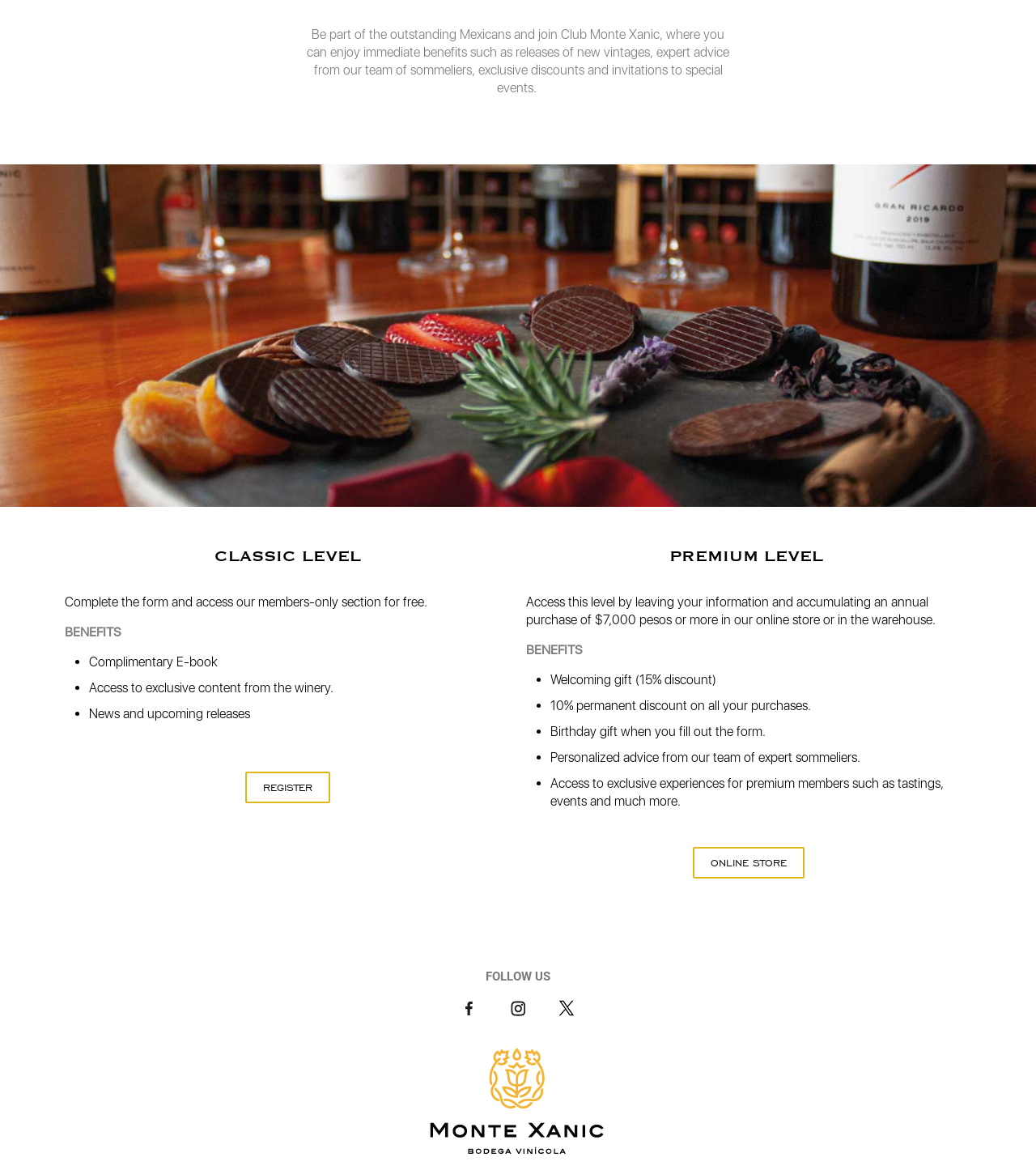Please provide the bounding box coordinate of the region that matches the element description: ONLINE STORE. Coordinates should be in the format (top-left x, top-left y, bottom-right x, bottom-right y) and all values should be between 0 and 1.

[0.669, 0.724, 0.777, 0.751]